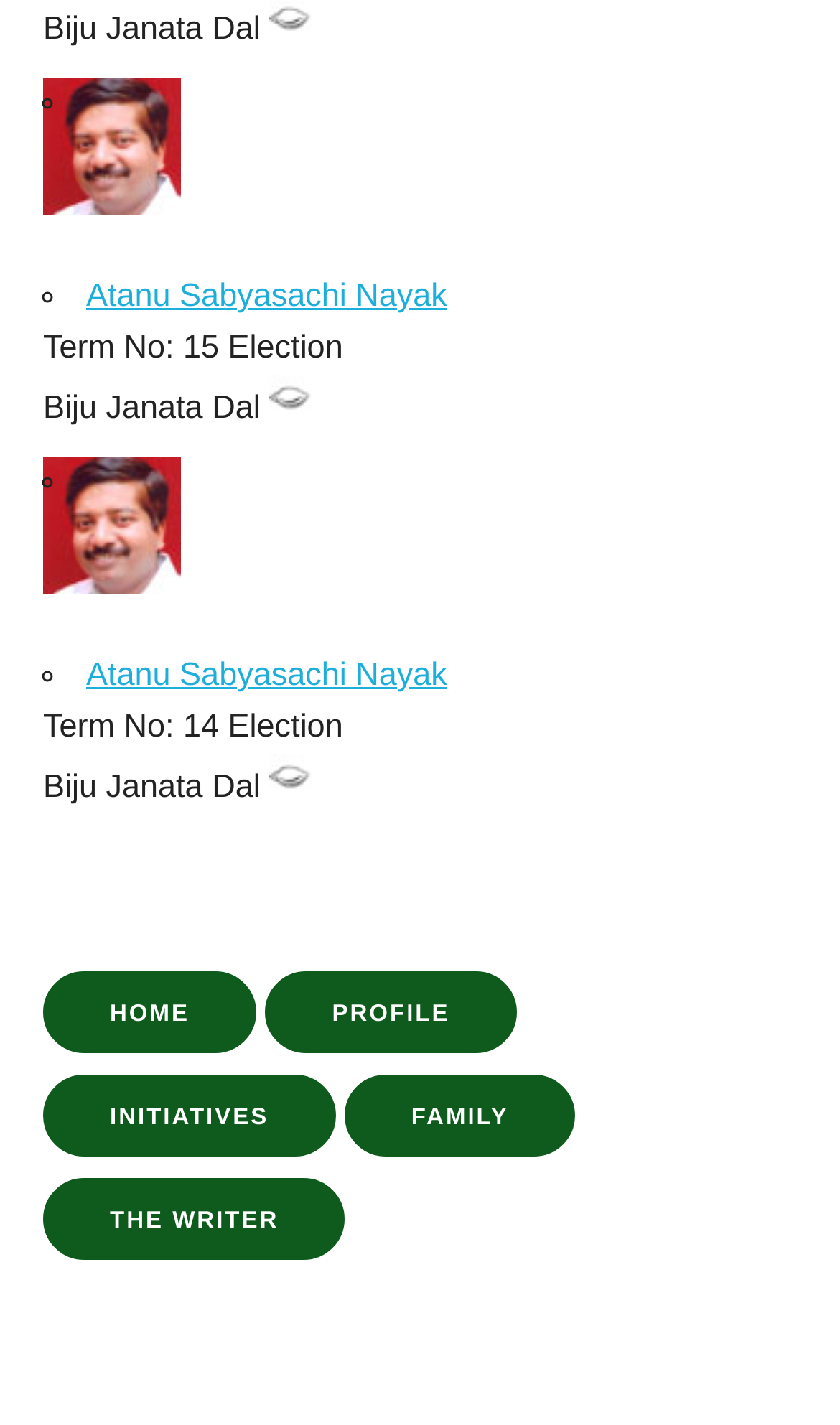Identify the bounding box coordinates for the UI element described as: "The Writer". The coordinates should be provided as four floats between 0 and 1: [left, top, right, bottom].

[0.051, 0.827, 0.411, 0.884]